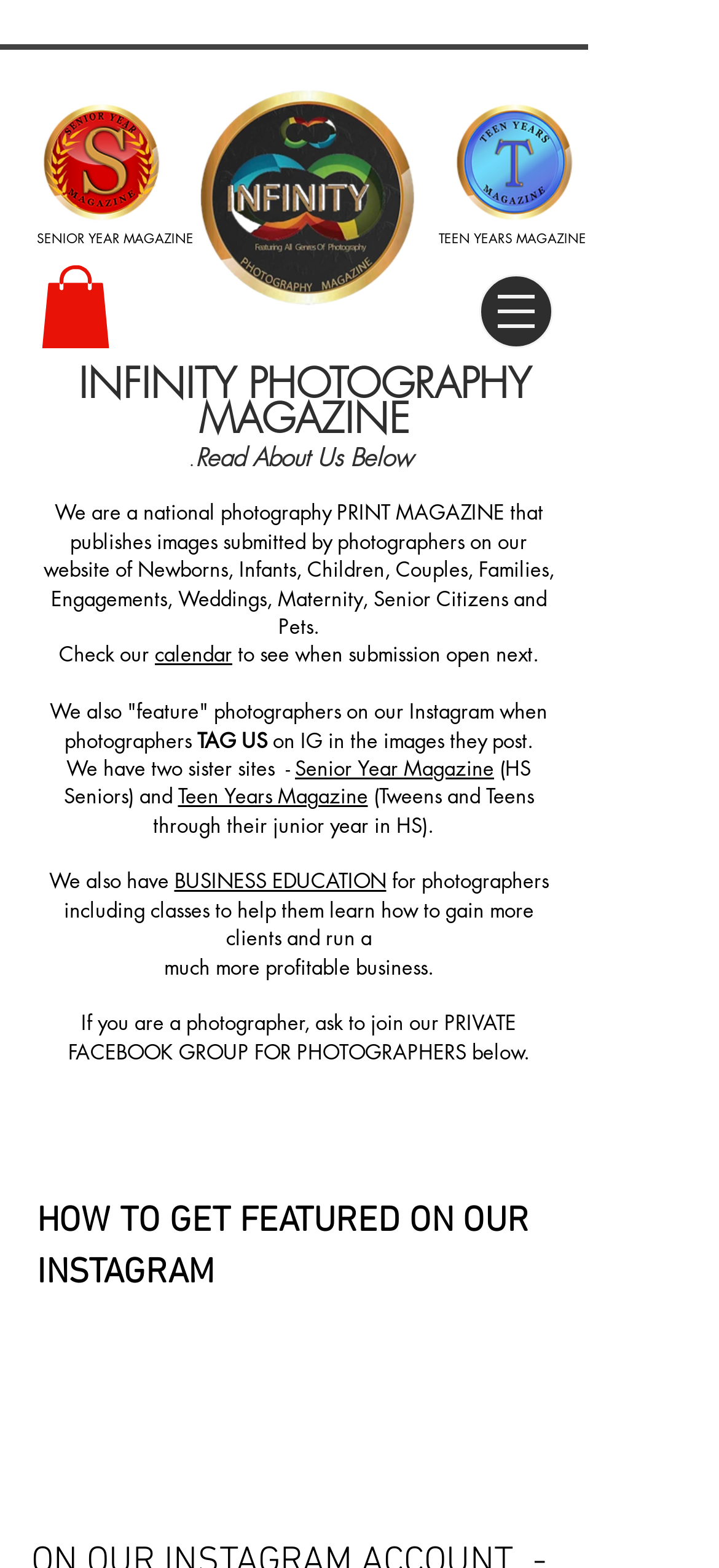Find and provide the bounding box coordinates for the UI element described with: "calendar".

[0.215, 0.408, 0.323, 0.426]